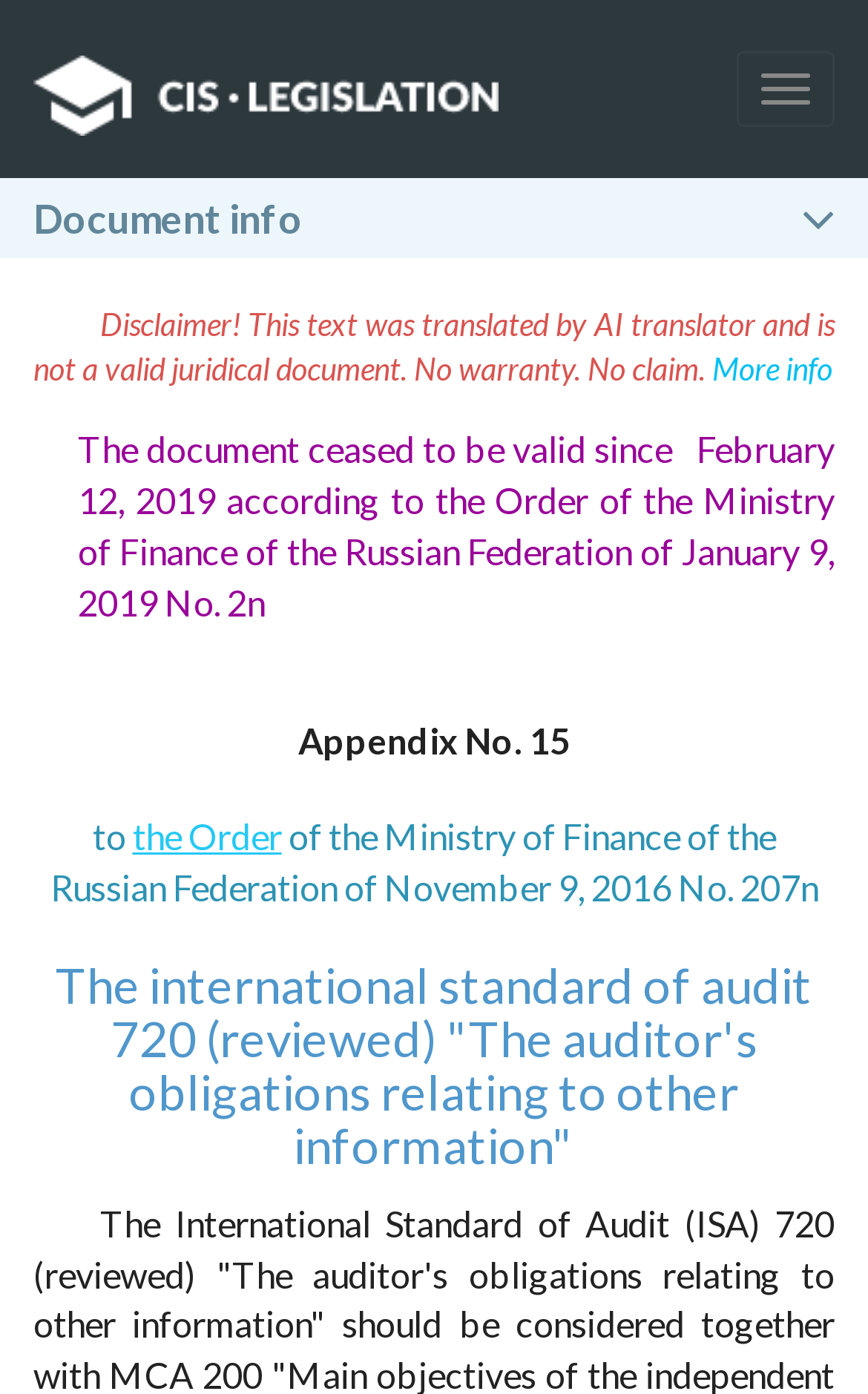What is the appendix number mentioned?
Using the image provided, answer with just one word or phrase.

15